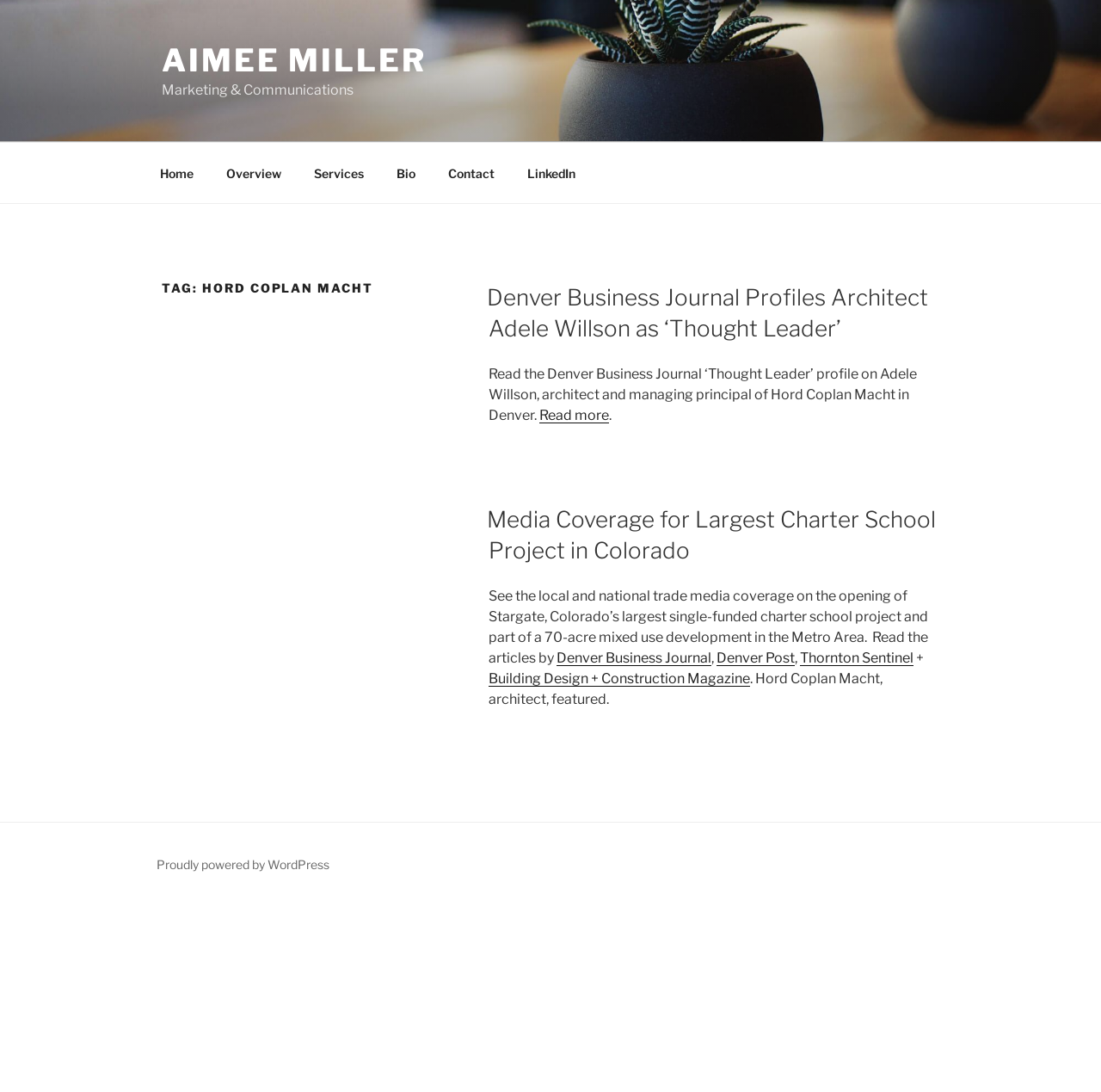Write an elaborate caption that captures the essence of the webpage.

The webpage is about Aimee Miller, a professional at Hord Coplan Macht, a marketing and communications firm. At the top, there is a link to Aimee Miller's profile, accompanied by a brief description of her role in marketing and communications. 

Below this, there is a top menu navigation bar with links to various sections of the website, including Home, Overview, Services, Bio, Contact, and LinkedIn. 

The main content of the webpage is divided into two sections, each containing an article. The first article has a heading that reads "Denver Business Journal Profiles Architect Adele Willson as ‘Thought Leader’". This article includes a brief summary of the profile and a link to read more. 

The second article has a heading that reads "Media Coverage for Largest Charter School Project in Colorado". This article summarizes the media coverage of a charter school project and provides links to various news articles from publications such as the Denver Business Journal, Denver Post, Thornton Sentinel, and Building Design + Construction Magazine. 

At the bottom of the webpage, there is a footer section with a link to WordPress, indicating that the website is powered by WordPress.